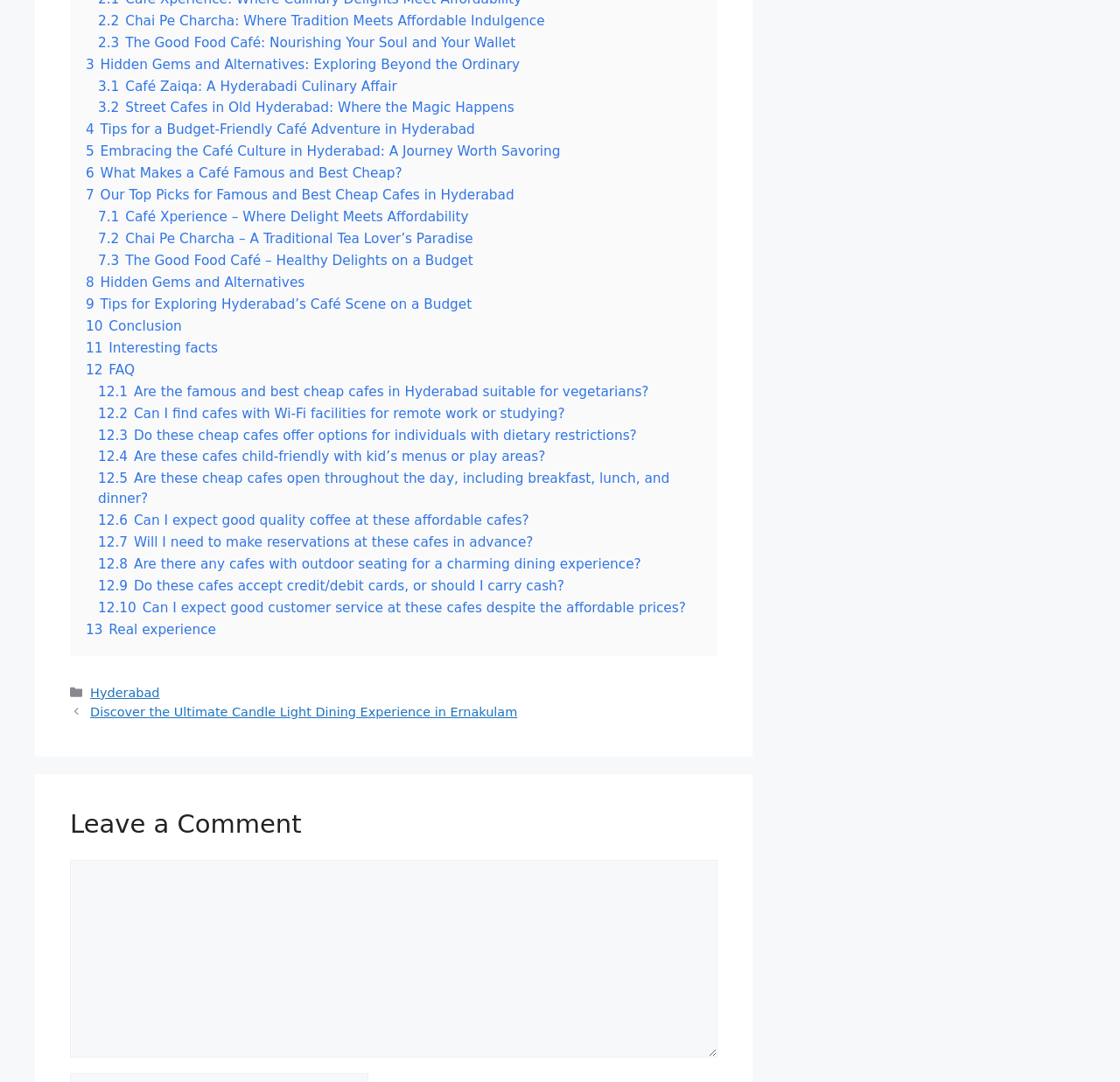Is the webpage categorized by location?
Examine the image and provide an in-depth answer to the question.

The footer of the webpage contains a link labeled 'Hyderabad' under the 'Categories' section, indicating that the webpage is categorized by location, specifically focusing on cafes in Hyderabad.